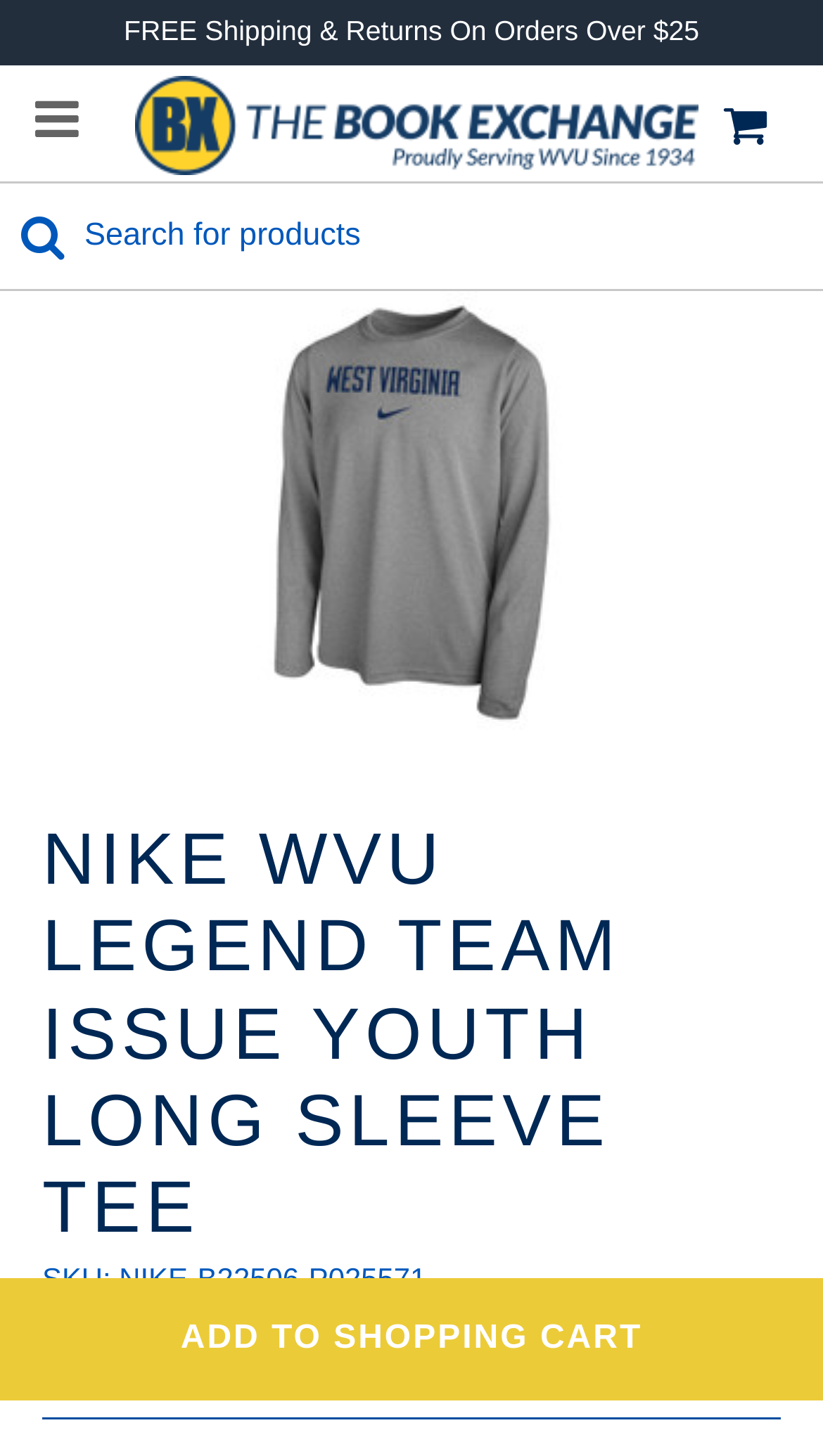Given the element description 0, predict the bounding box coordinates for the UI element in the webpage screenshot. The format should be (top-left x, top-left y, bottom-right x, bottom-right y), and the values should be between 0 and 1.

[0.849, 0.054, 0.962, 0.118]